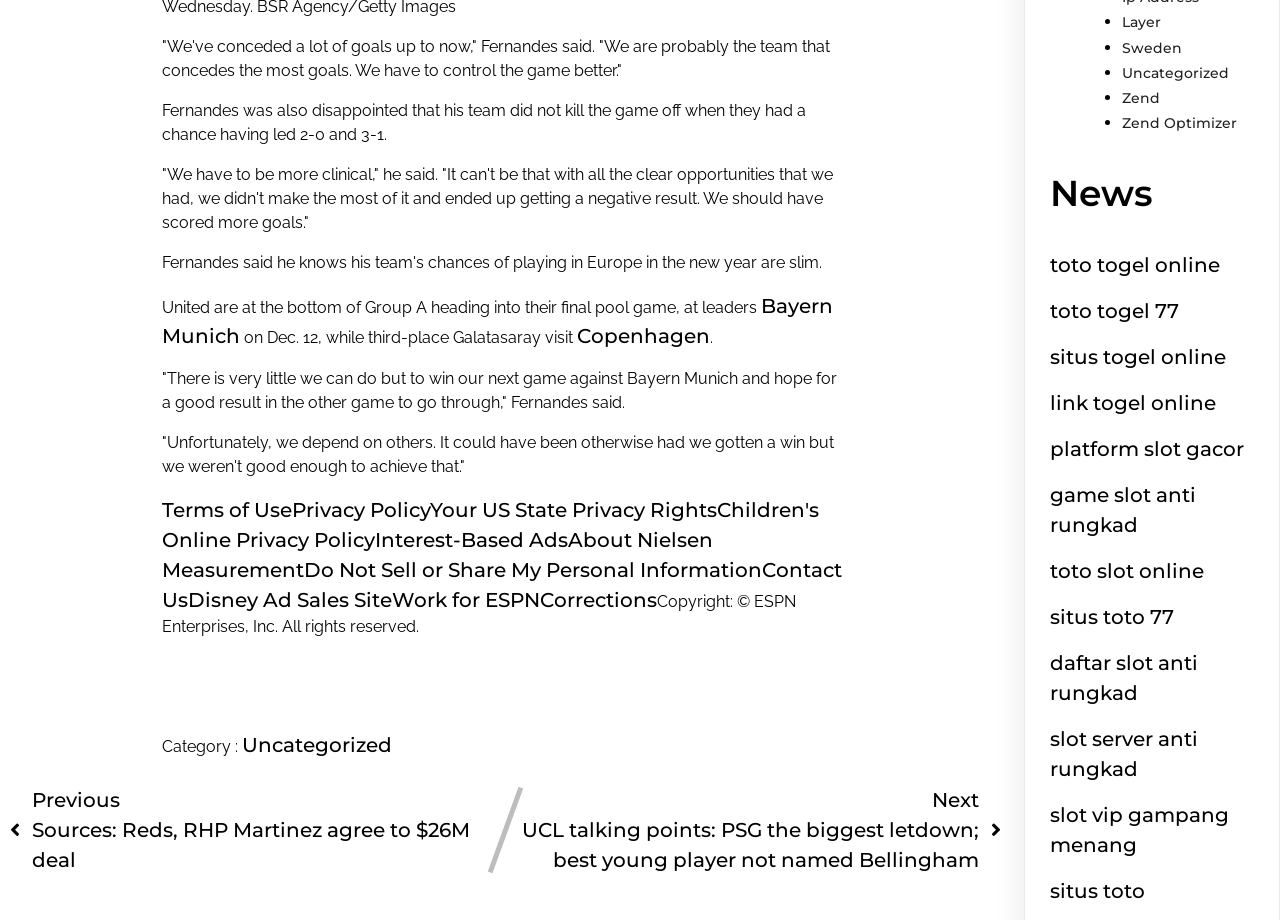Respond with a single word or short phrase to the following question: 
What is the name of the team that will visit Galatasaray?

Copenhagen